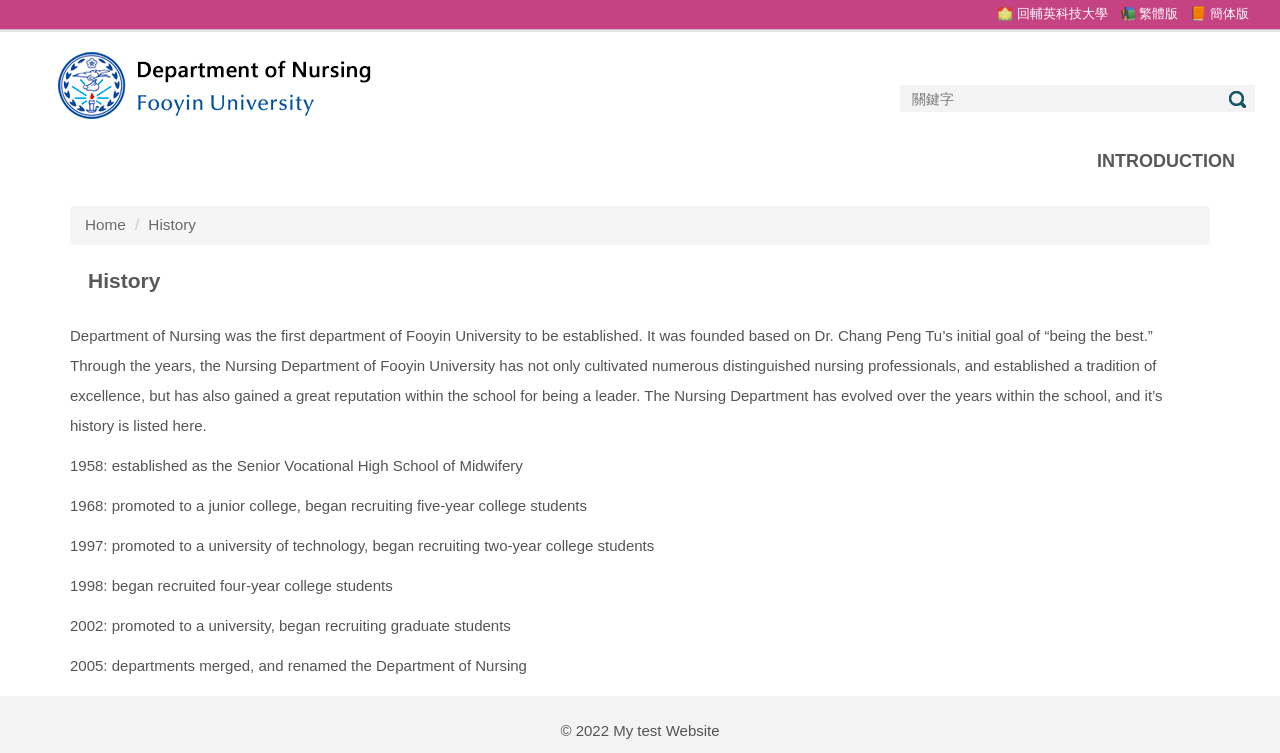What is the name of the university mentioned on this page?
Please analyze the image and answer the question with as much detail as possible.

The webpage has a static text 'Department of Nursing was the first department of Fooyin University to be established.' which indicates that the university being mentioned is Fooyin University.